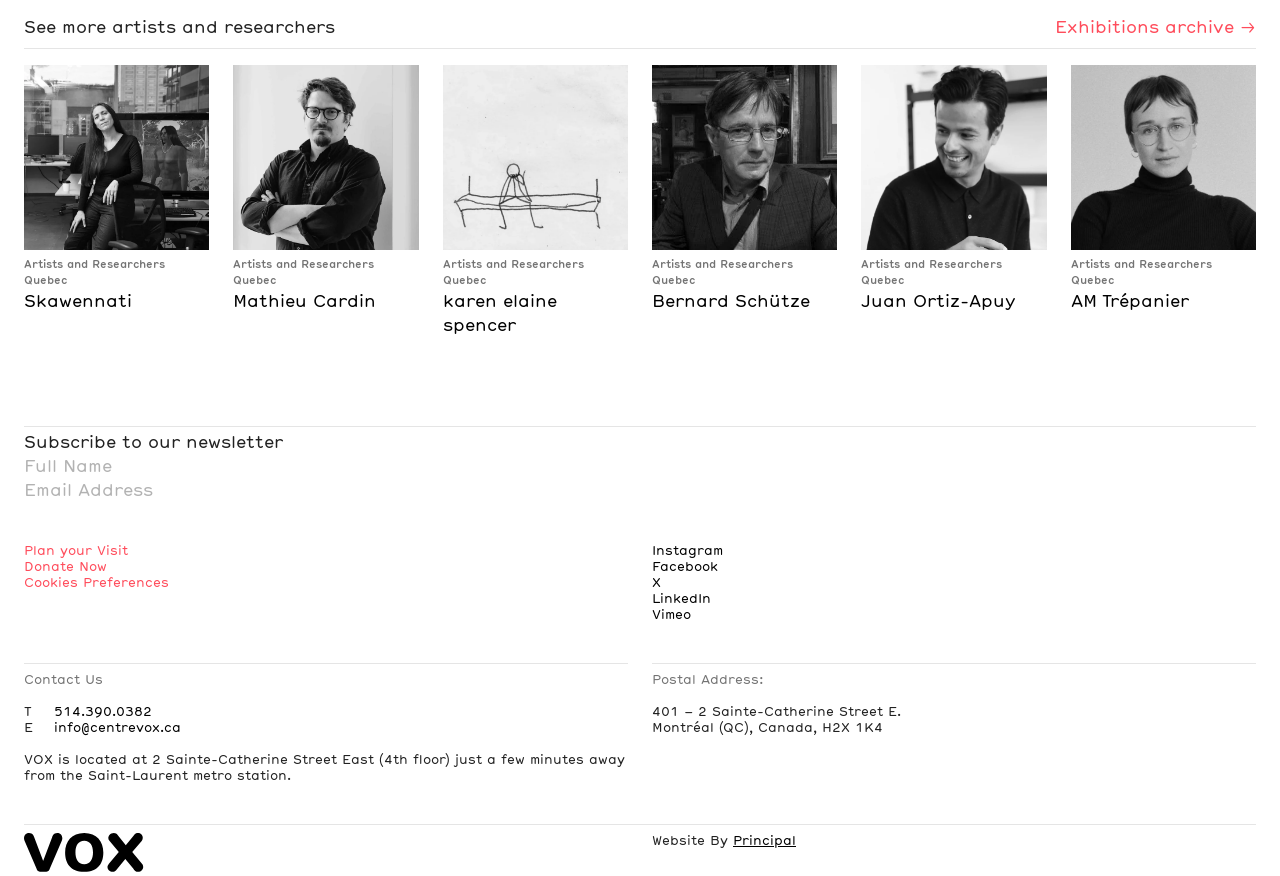Kindly determine the bounding box coordinates for the clickable area to achieve the given instruction: "Learn more about Skawennati".

[0.019, 0.331, 0.164, 0.359]